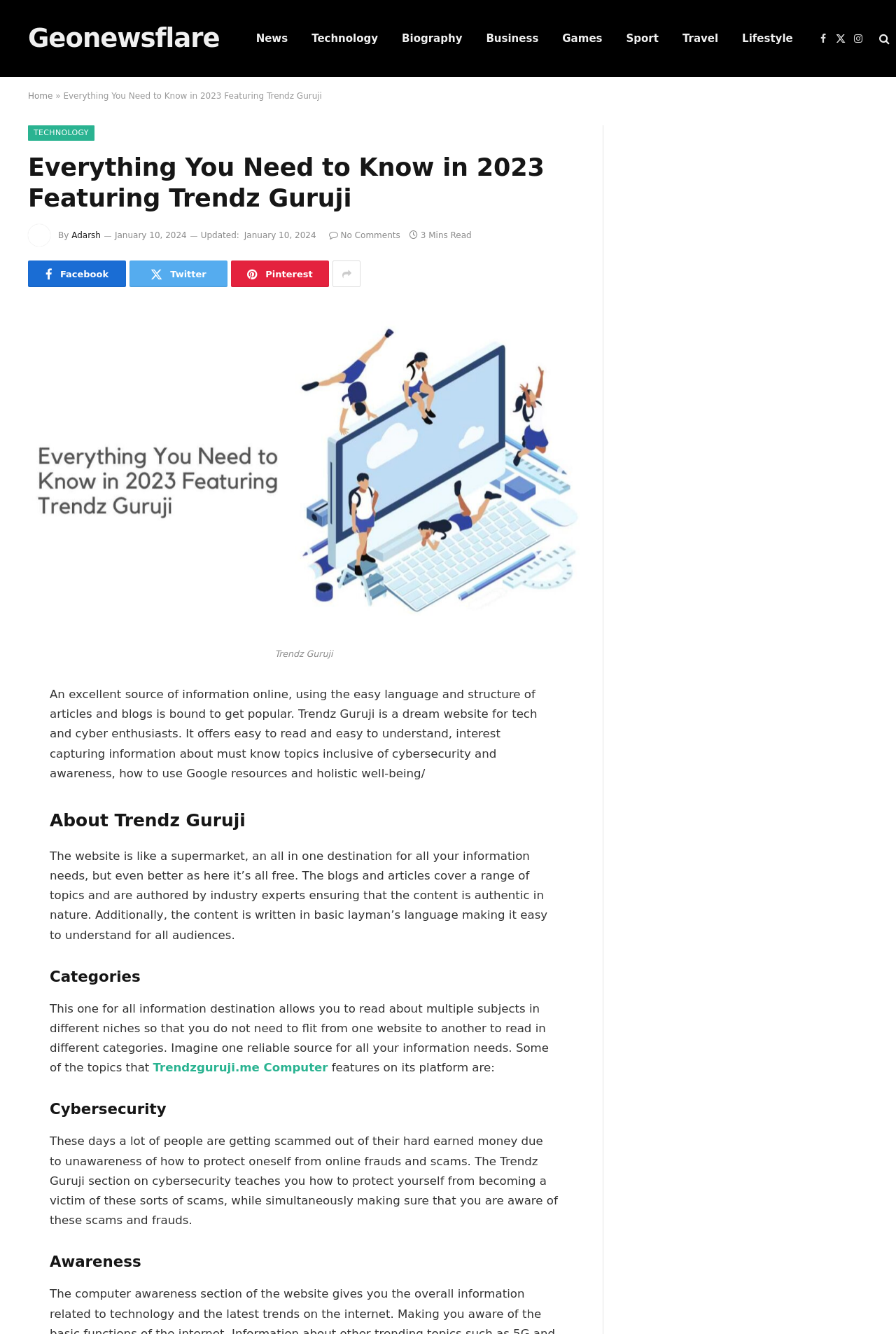Please specify the bounding box coordinates for the clickable region that will help you carry out the instruction: "Read the article by Adarsh".

[0.08, 0.173, 0.112, 0.18]